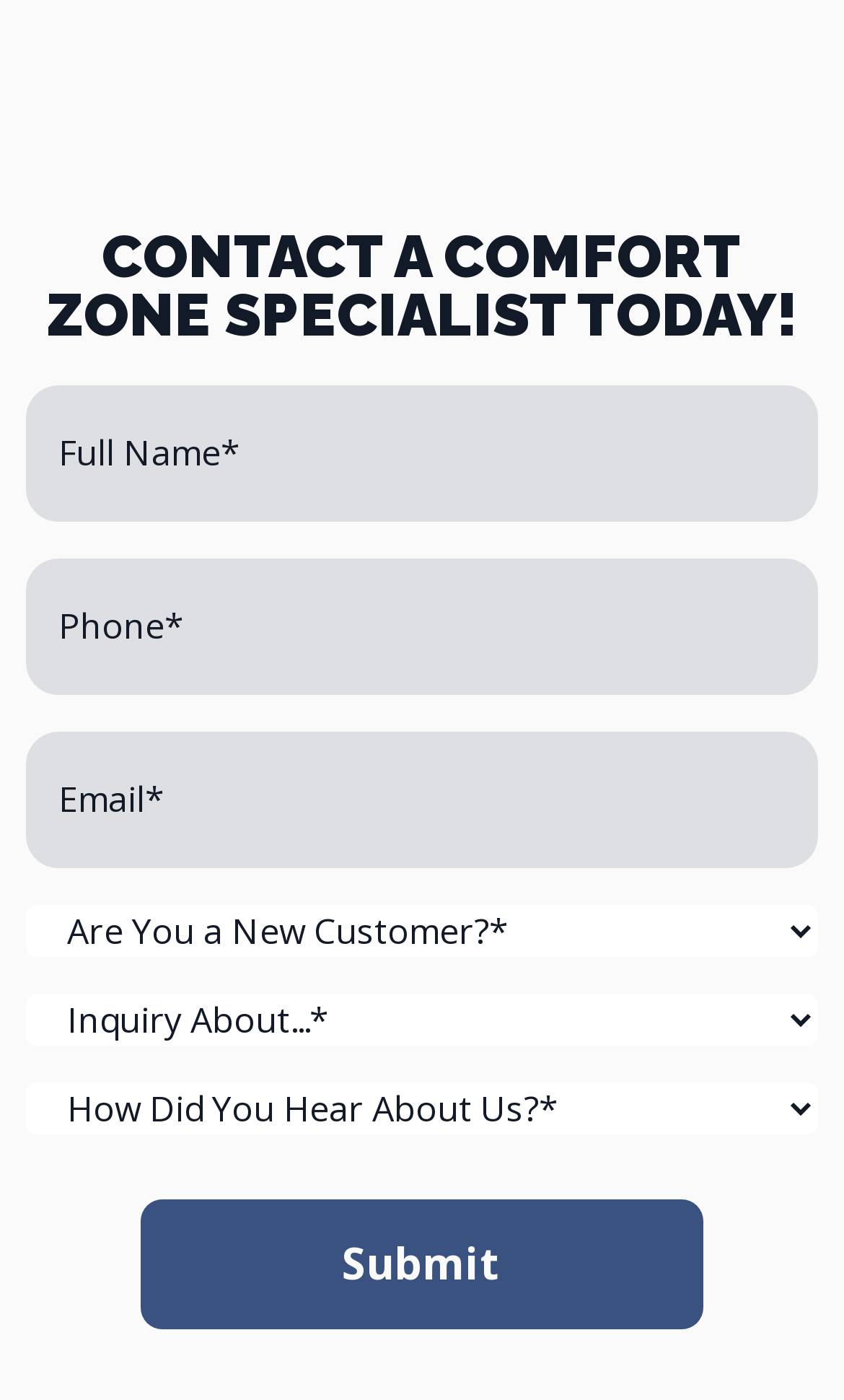Provide a single word or phrase answer to the question: 
How many comboboxes are present in the contact form?

Three